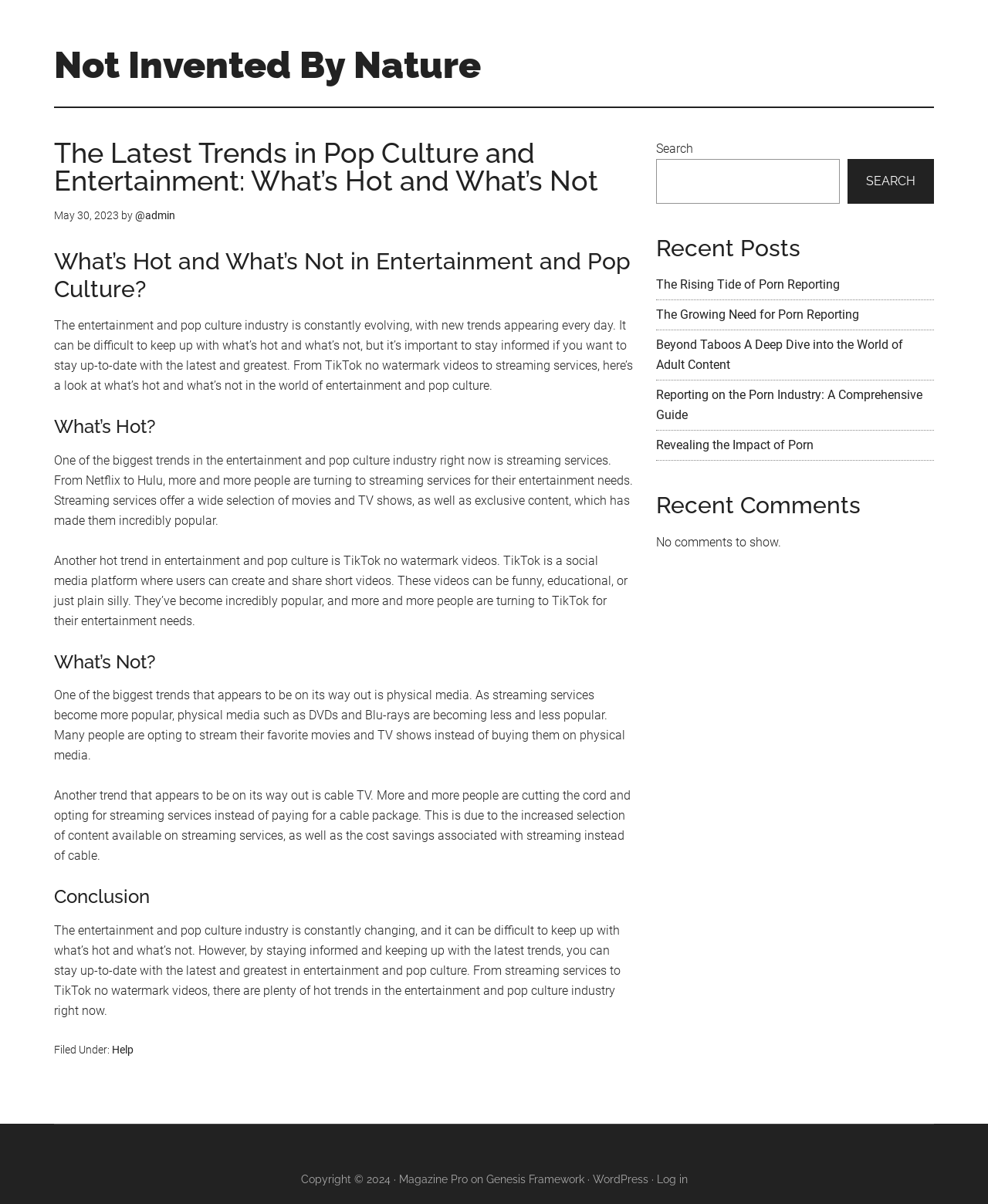How long has the author been working?
Refer to the image and provide a one-word or short phrase answer.

Over 30 years